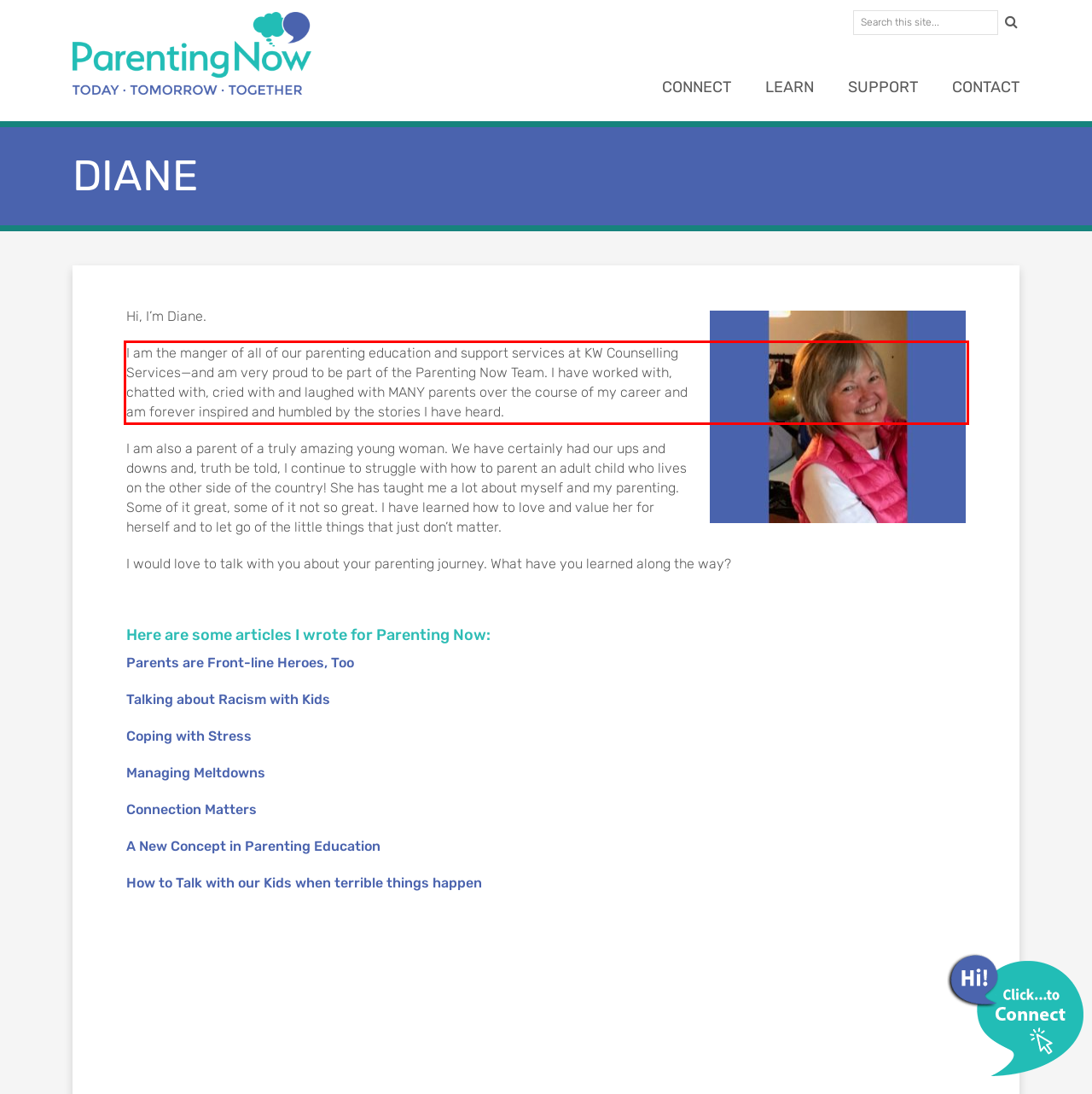Please examine the webpage screenshot containing a red bounding box and use OCR to recognize and output the text inside the red bounding box.

I am the manger of all of our parenting education and support services at KW Counselling Services—and am very proud to be part of the Parenting Now Team. I have worked with, chatted with, cried with and laughed with MANY parents over the course of my career and am forever inspired and humbled by the stories I have heard.